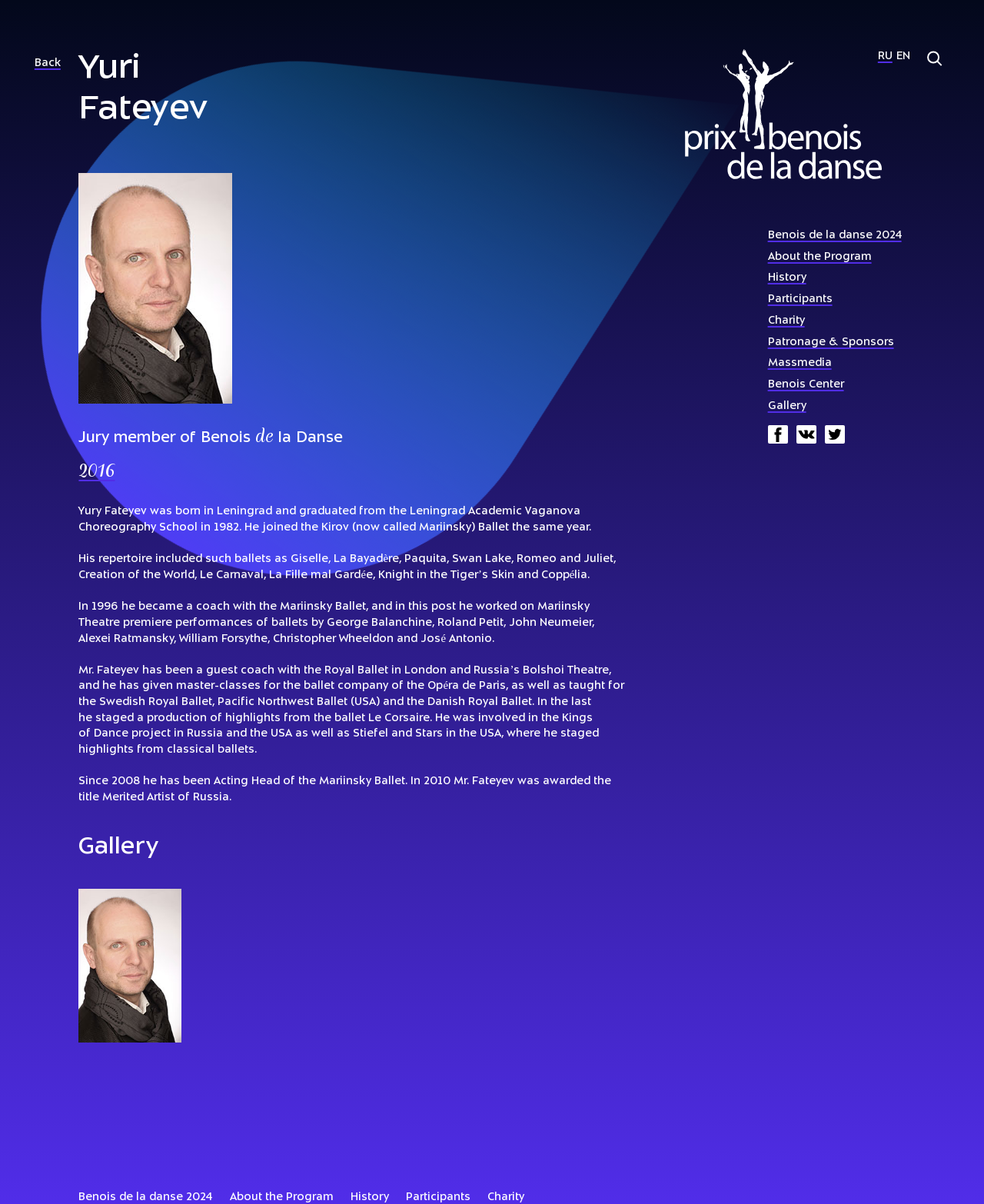Give a one-word or short-phrase answer to the following question: 
What is the title awarded to Yuri Fateyev in 2010?

Merited Artist of Russia